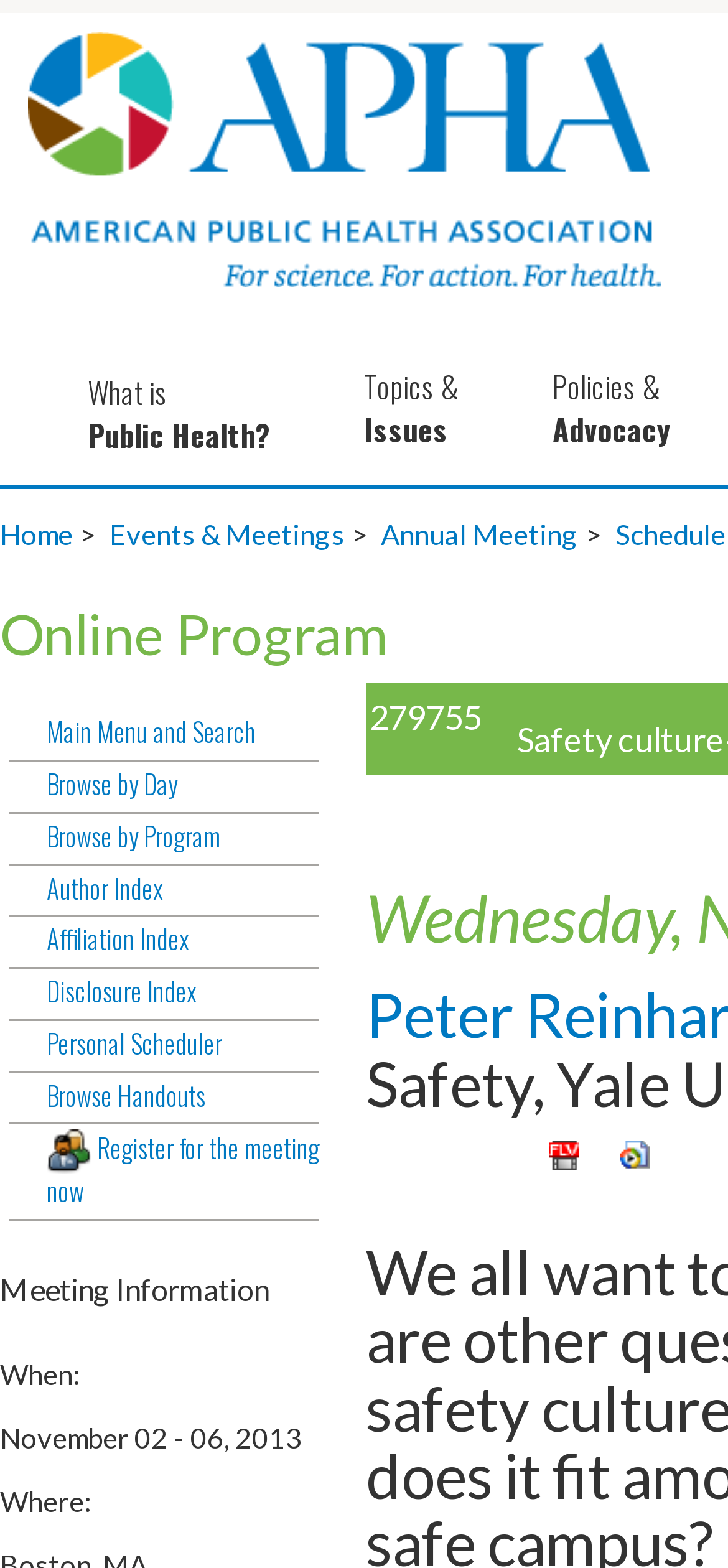Please answer the following question using a single word or phrase: 
How many sections are there in the top navigation bar?

3